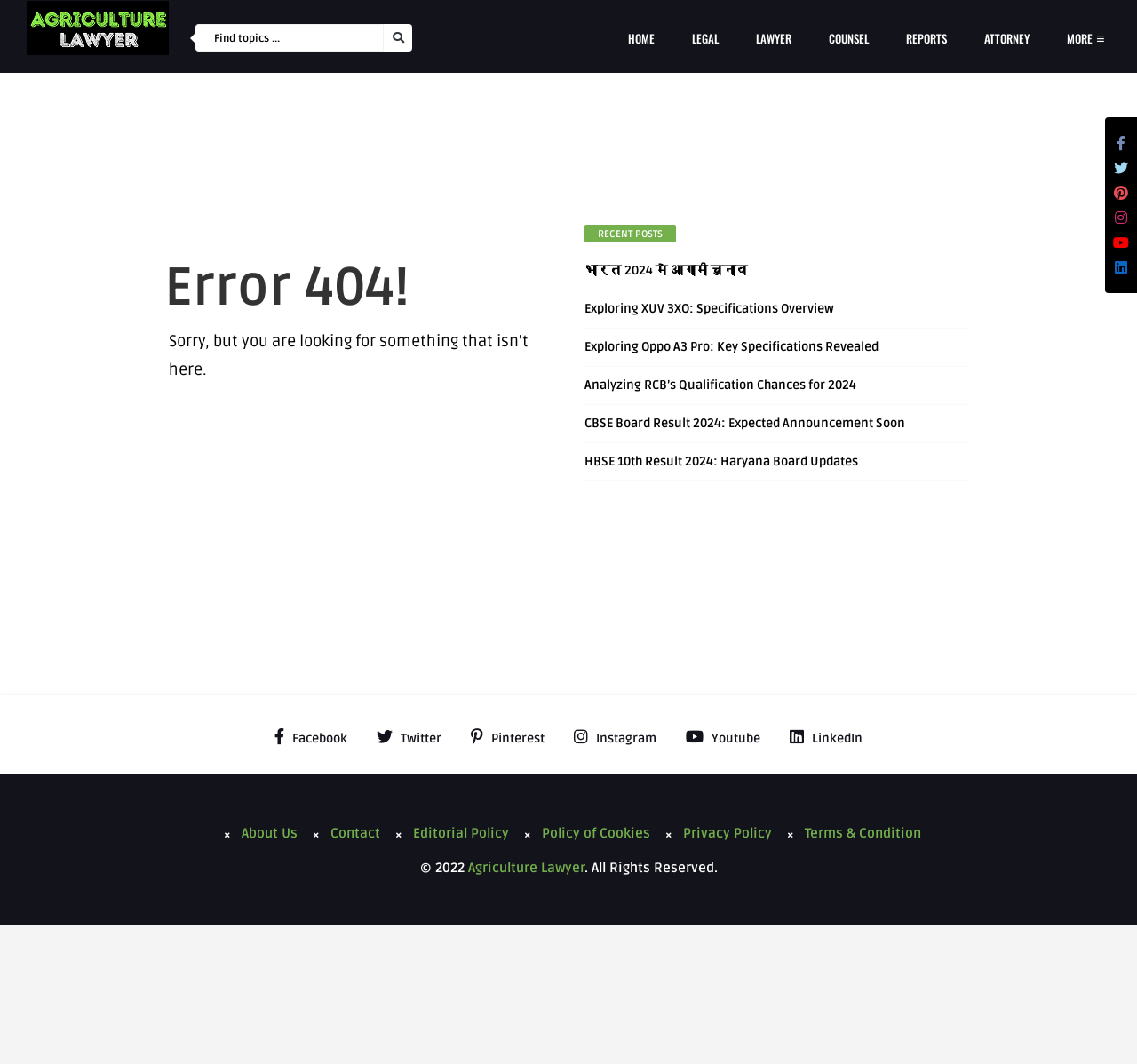Locate the bounding box coordinates of the element that needs to be clicked to carry out the instruction: "Go to home page". The coordinates should be given as four float numbers ranging from 0 to 1, i.e., [left, top, right, bottom].

[0.541, 0.024, 0.588, 0.048]